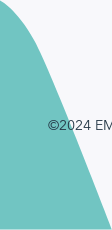Give a detailed account of the visual elements in the image.

The image features a stylized decorative shape in a soft turquoise color, positioned in the lower portion of the webpage. This design element is paired with a centered text that reads, "©2024 EMS Healthcare," indicating the copyright ownership of the content. The overall aesthetic is modern and clean, reflecting the branding of EMS Healthcare. This footer element contributes to the website's layout, providing visual interest while reinforcing the organization's presence and commitment to healthcare services.